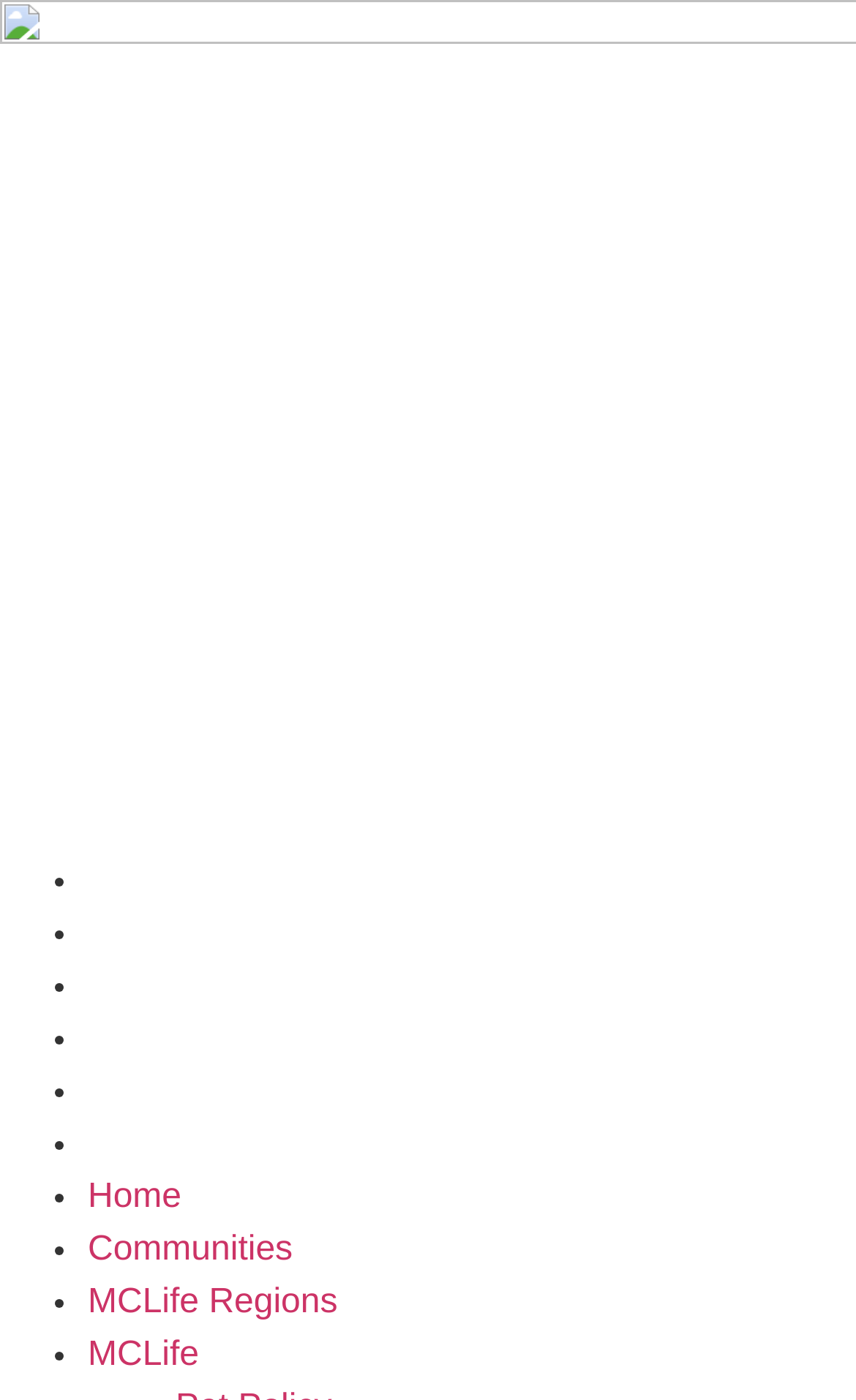What is the first navigation link?
Answer the question with a thorough and detailed explanation.

I looked at the navigation menu and found that the first link is 'Home', which is located at the top-left corner of the menu.